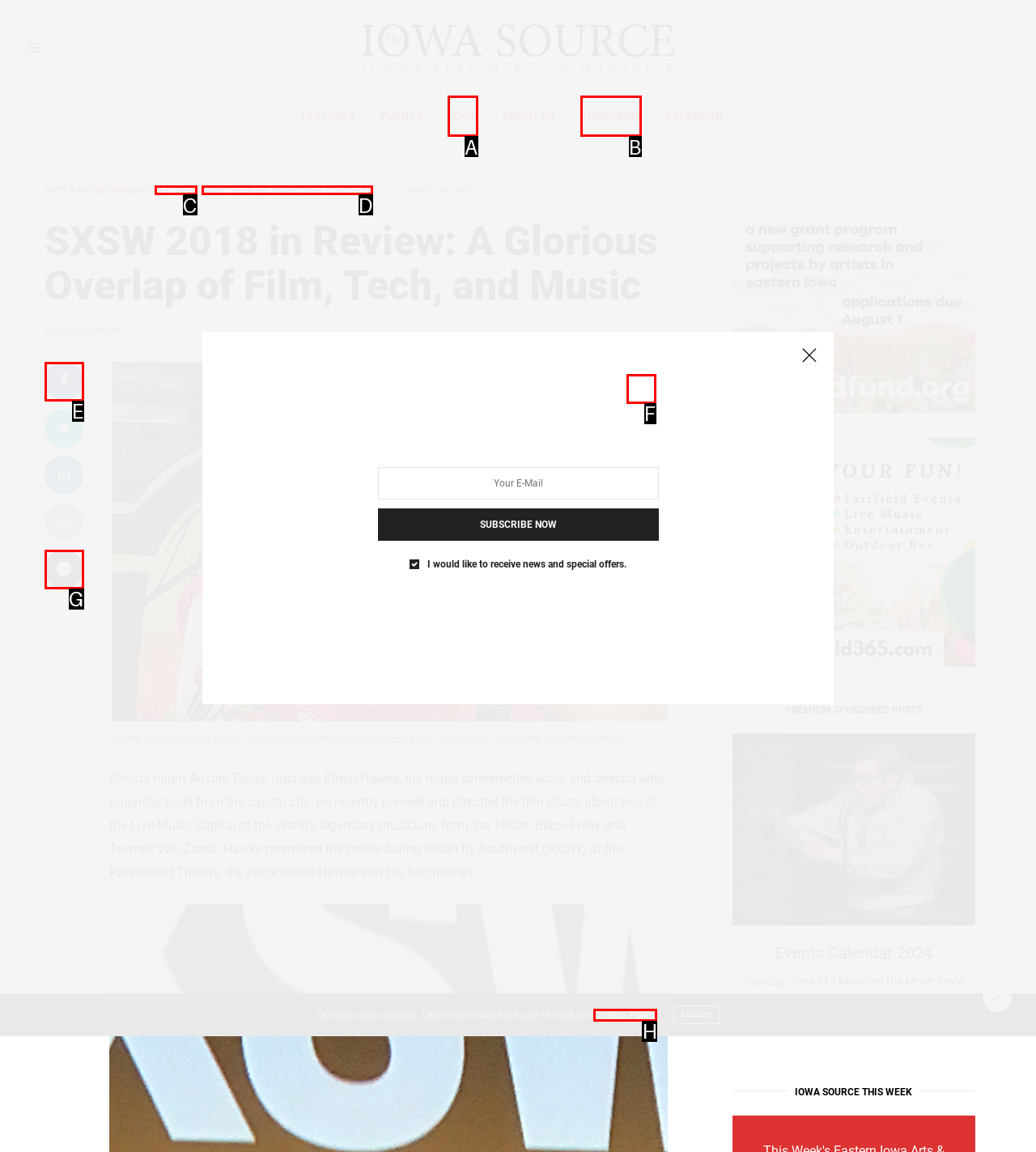Identify the option that best fits this description: Music Reviews, Musicians, Concerts
Answer with the appropriate letter directly.

D